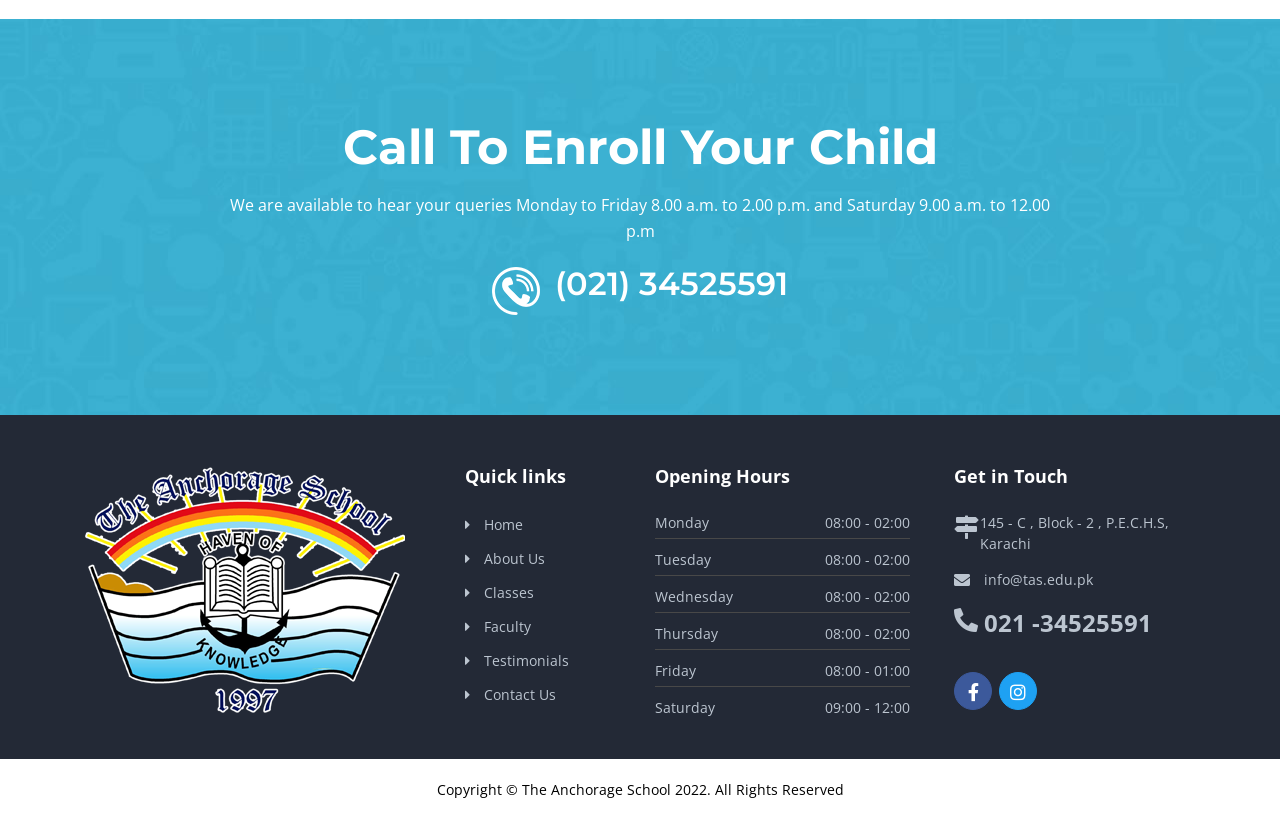Please find the bounding box coordinates of the clickable region needed to complete the following instruction: "Read more about Princeton residents push back against draft master plan". The bounding box coordinates must consist of four float numbers between 0 and 1, i.e., [left, top, right, bottom].

None